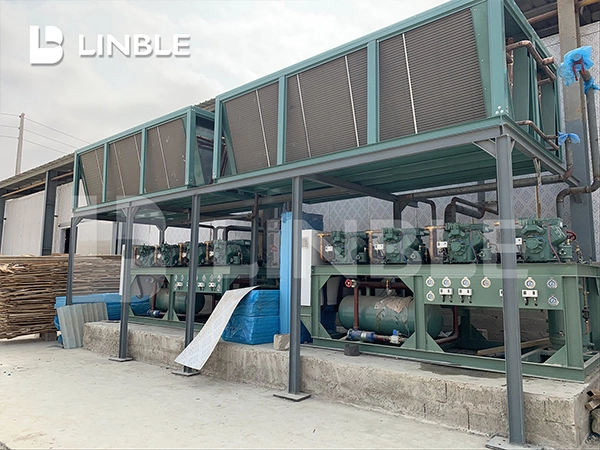What is the design emphasis of the system?
We need a detailed and meticulous answer to the question.

The caption highlights that the system is designed for commercial settings, emphasizing efficiency and optimal food storage, which indicates that the design emphasis is on these two aspects.